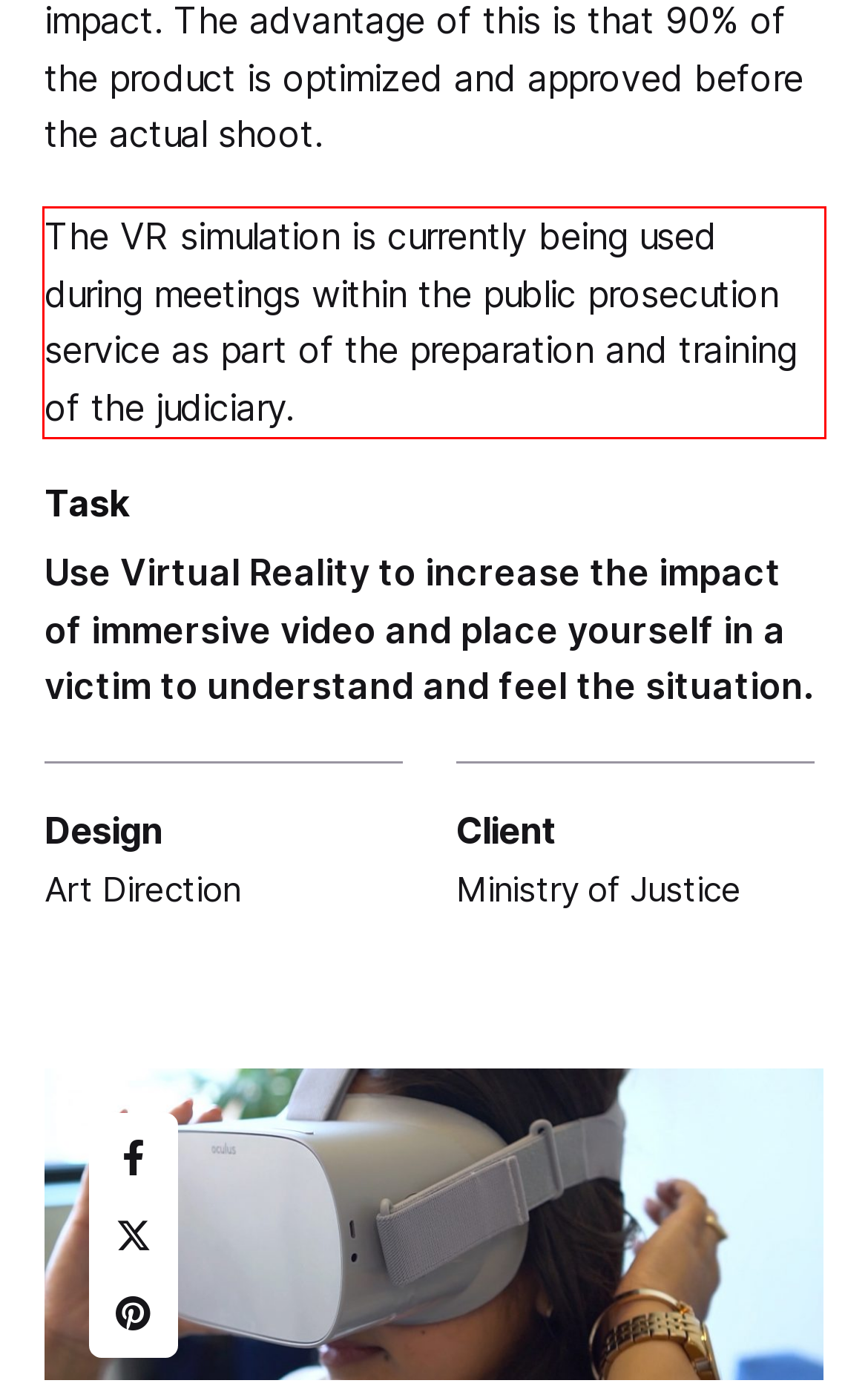Please examine the webpage screenshot containing a red bounding box and use OCR to recognize and output the text inside the red bounding box.

The VR simulation is currently being used during meetings within the public prosecution service as part of the preparation and training of the judiciary.